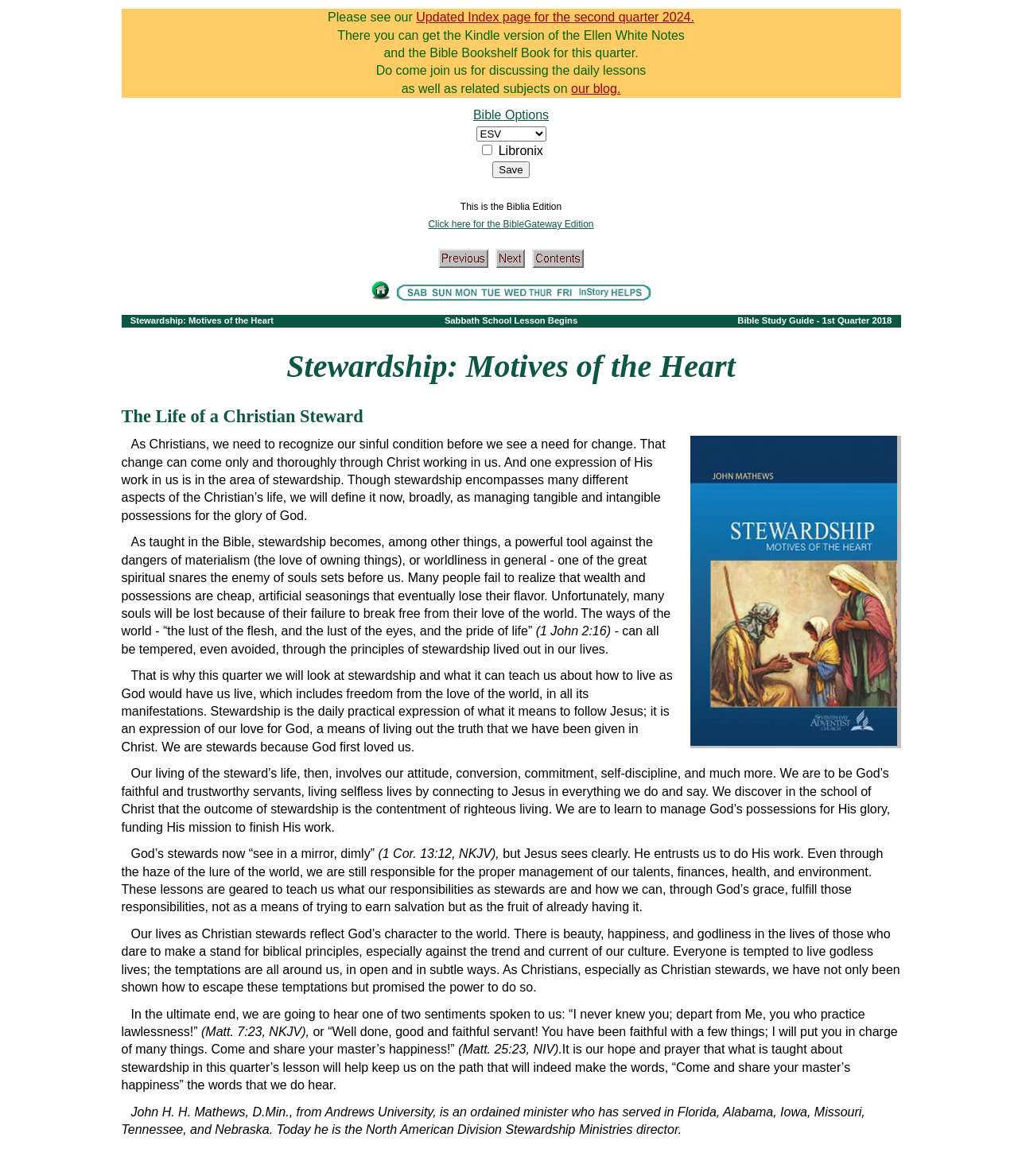Given the description "Amazon Content Services", provide the bounding box coordinates of the corresponding UI element.

None